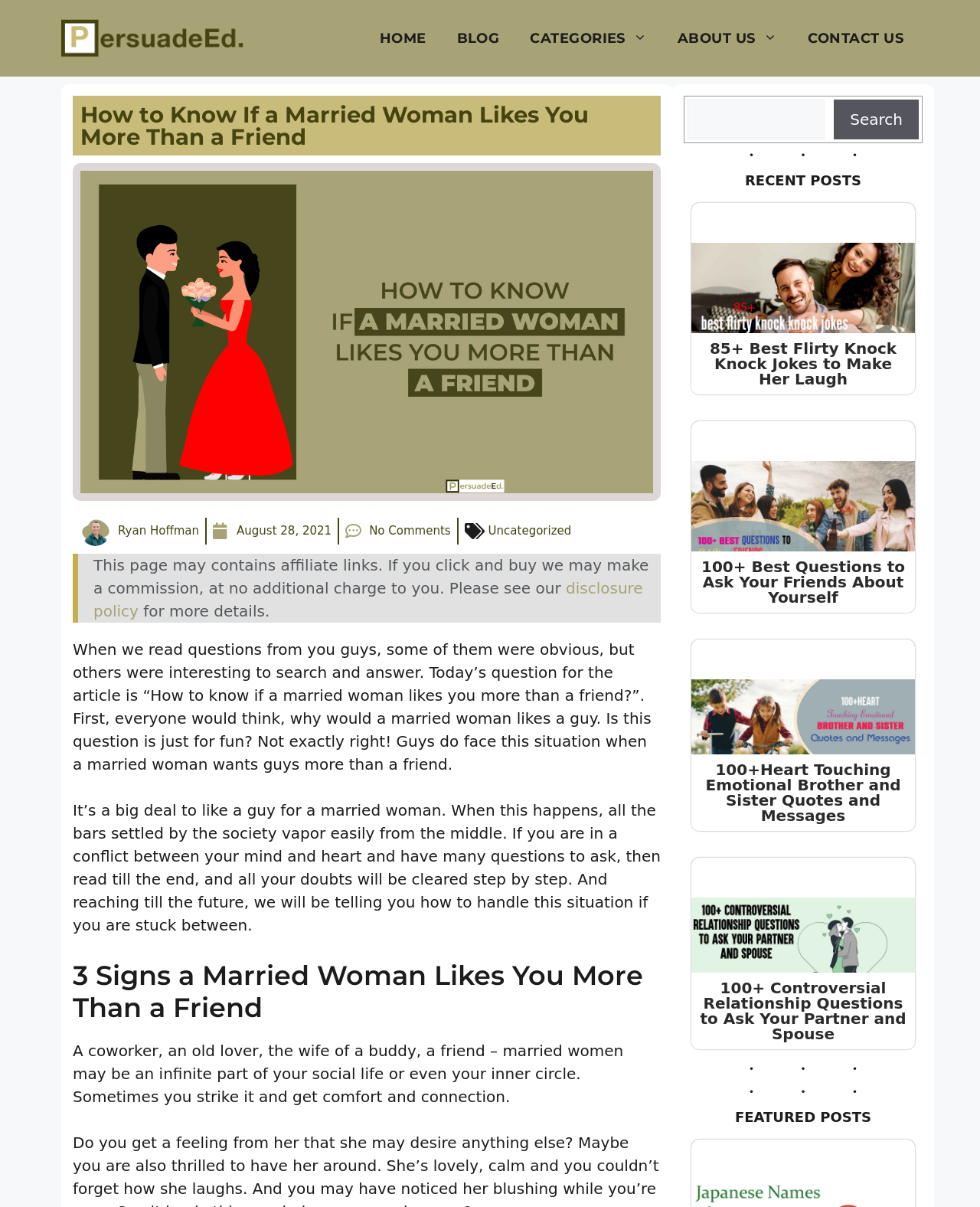Determine the main headline of the webpage and provide its text.

How to Know If a Married Woman Likes You More Than a Friend